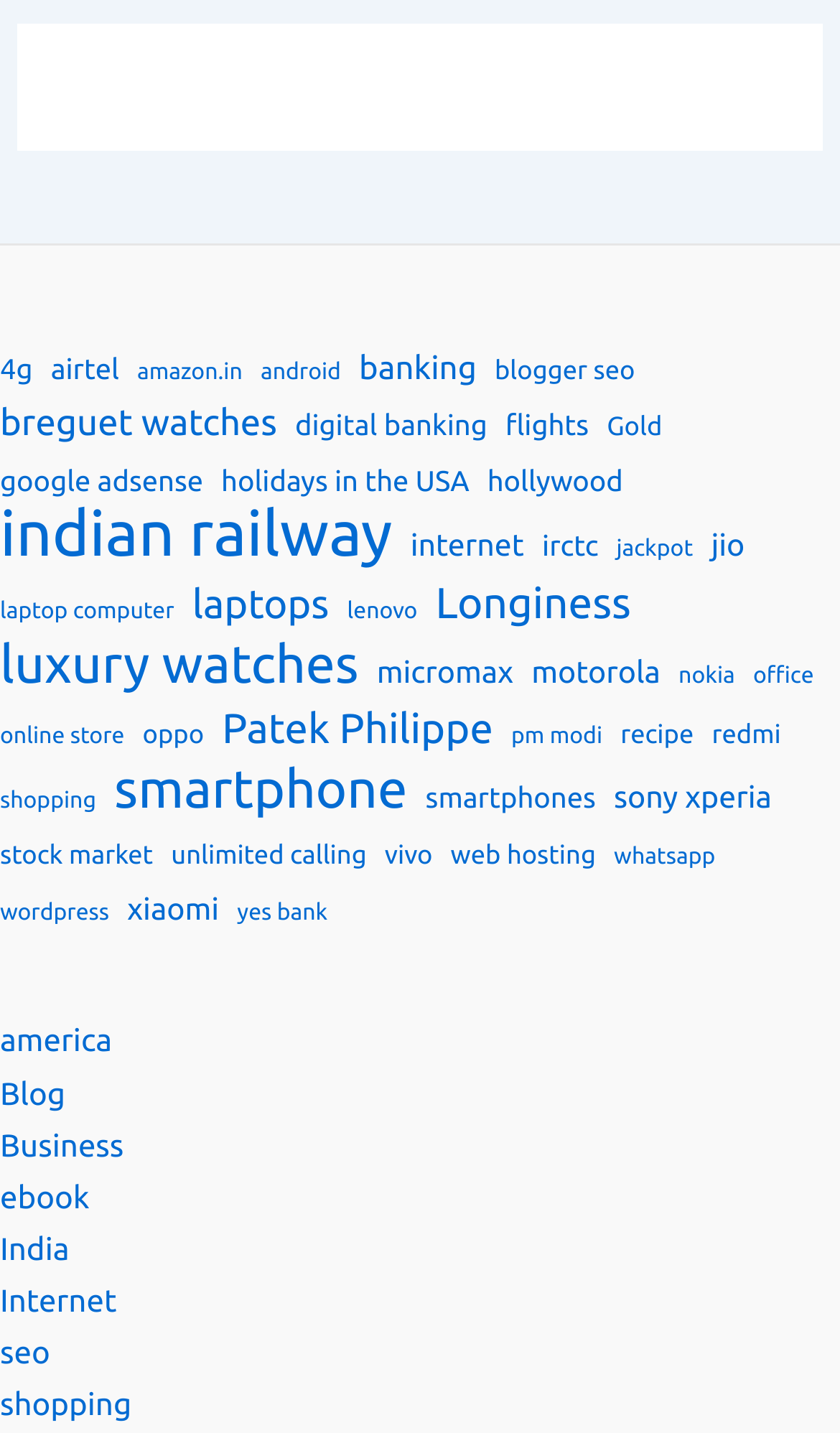Given the element description "online store", identify the bounding box of the corresponding UI element.

[0.0, 0.495, 0.148, 0.532]